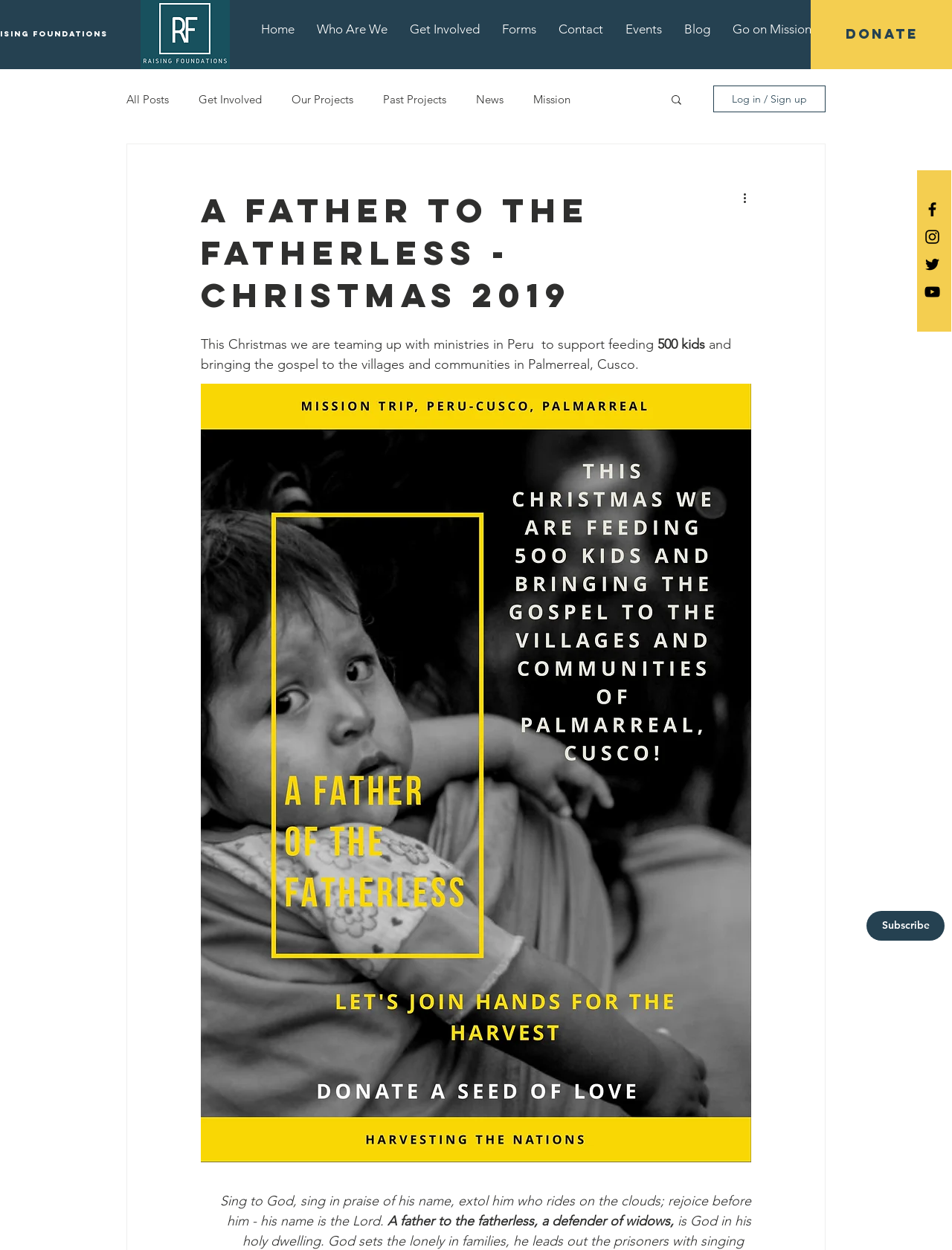Indicate the bounding box coordinates of the element that needs to be clicked to satisfy the following instruction: "Log in or Sign up". The coordinates should be four float numbers between 0 and 1, i.e., [left, top, right, bottom].

[0.749, 0.068, 0.867, 0.09]